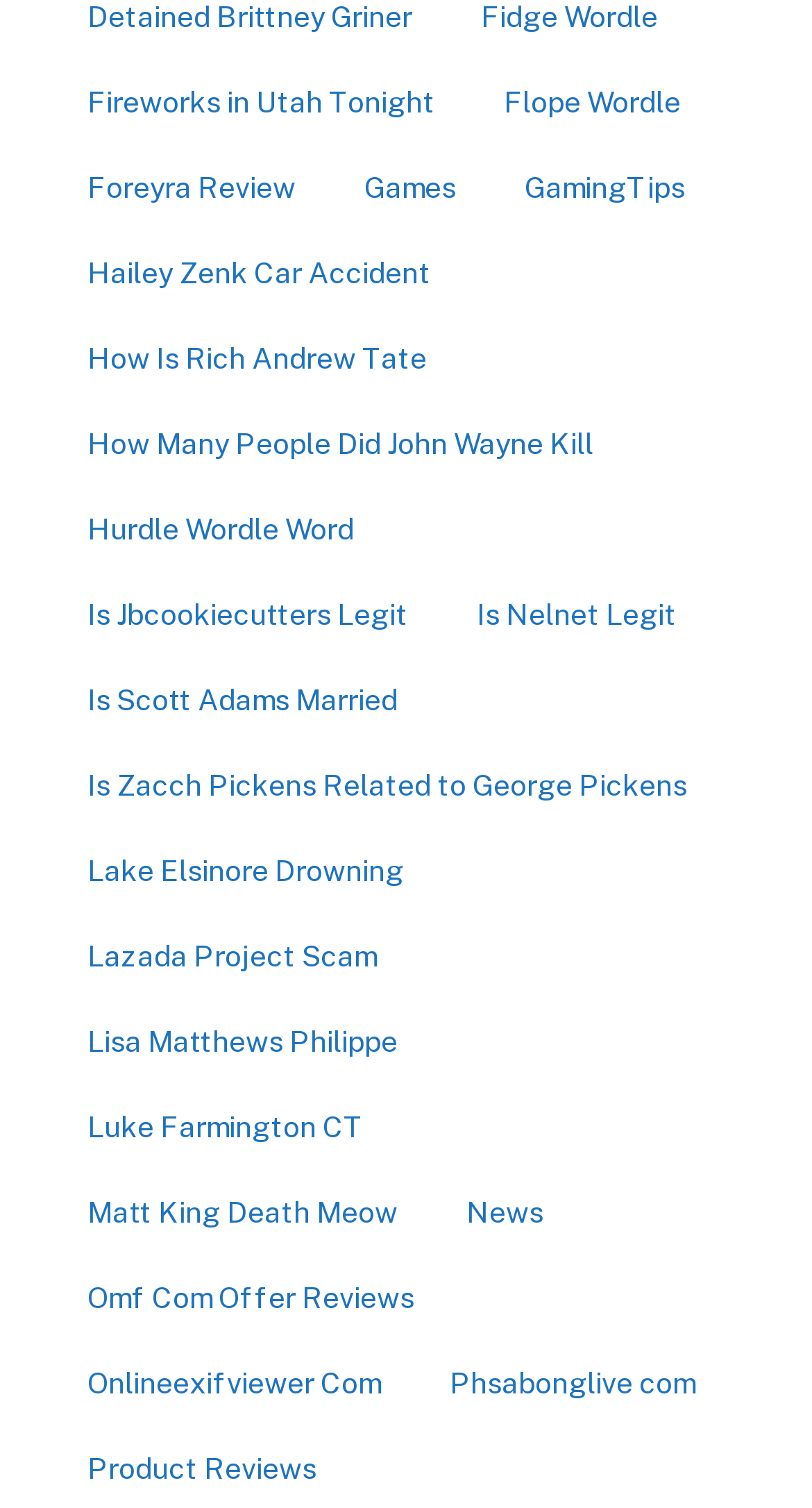Using the format (top-left x, top-left y, bottom-right x, bottom-right y), and given the element description, identify the bounding box coordinates within the screenshot: Games

[0.418, 0.104, 0.592, 0.147]